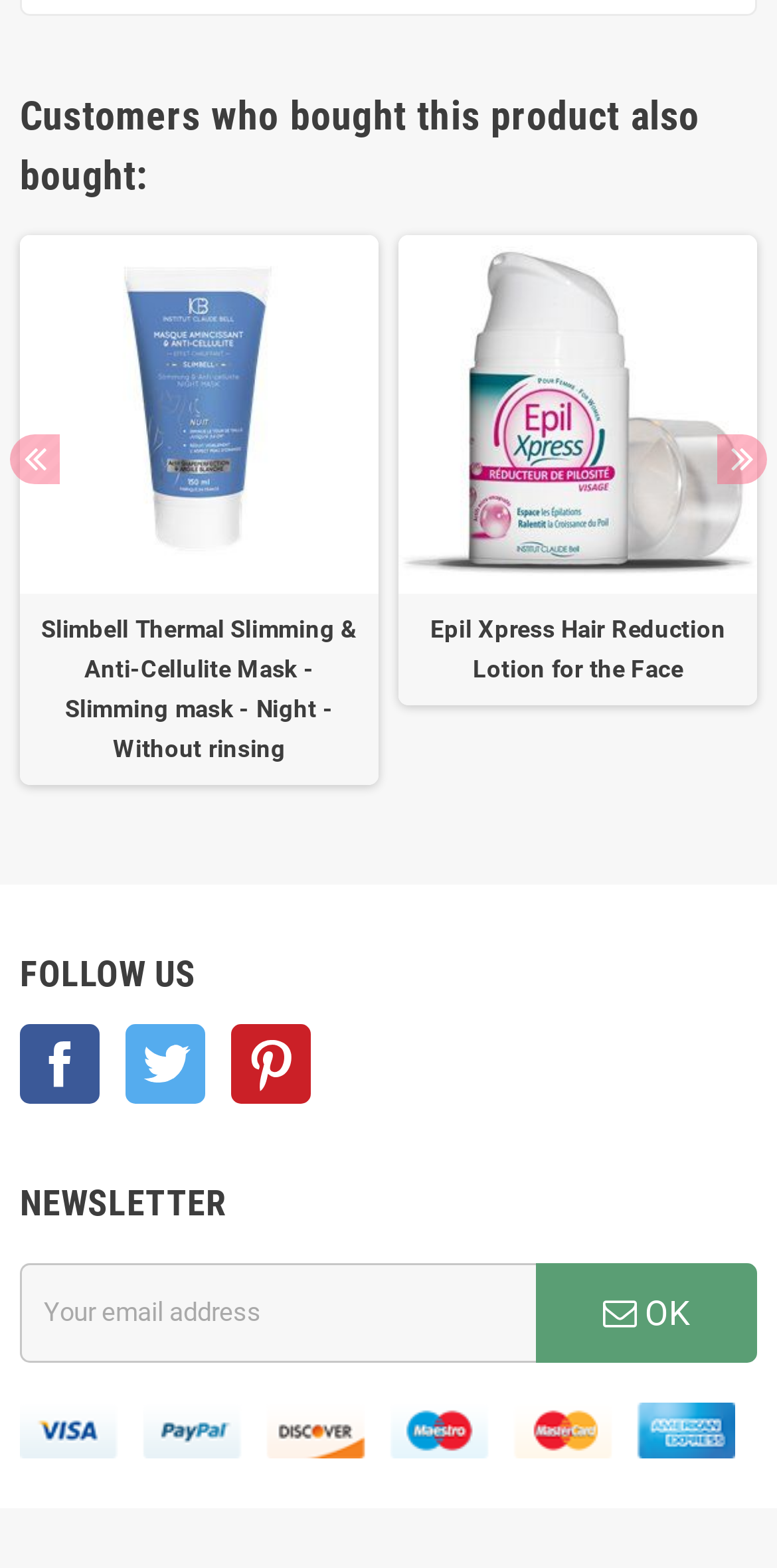Locate the bounding box coordinates of the area where you should click to accomplish the instruction: "Enter email address".

[0.026, 0.805, 0.69, 0.869]